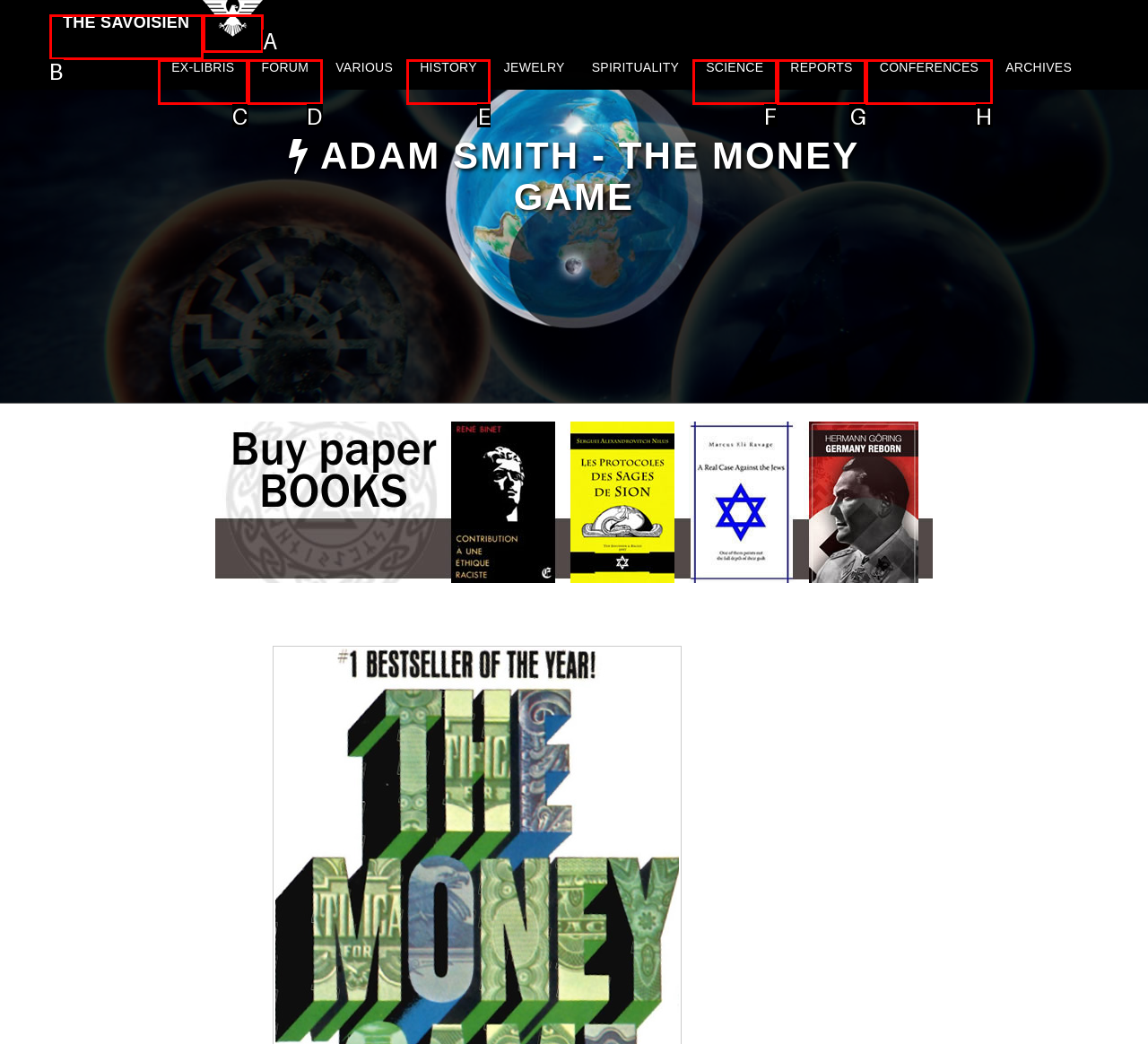Determine the HTML element to click for the instruction: view the image of WAWA CONSPI.
Answer with the letter corresponding to the correct choice from the provided options.

A